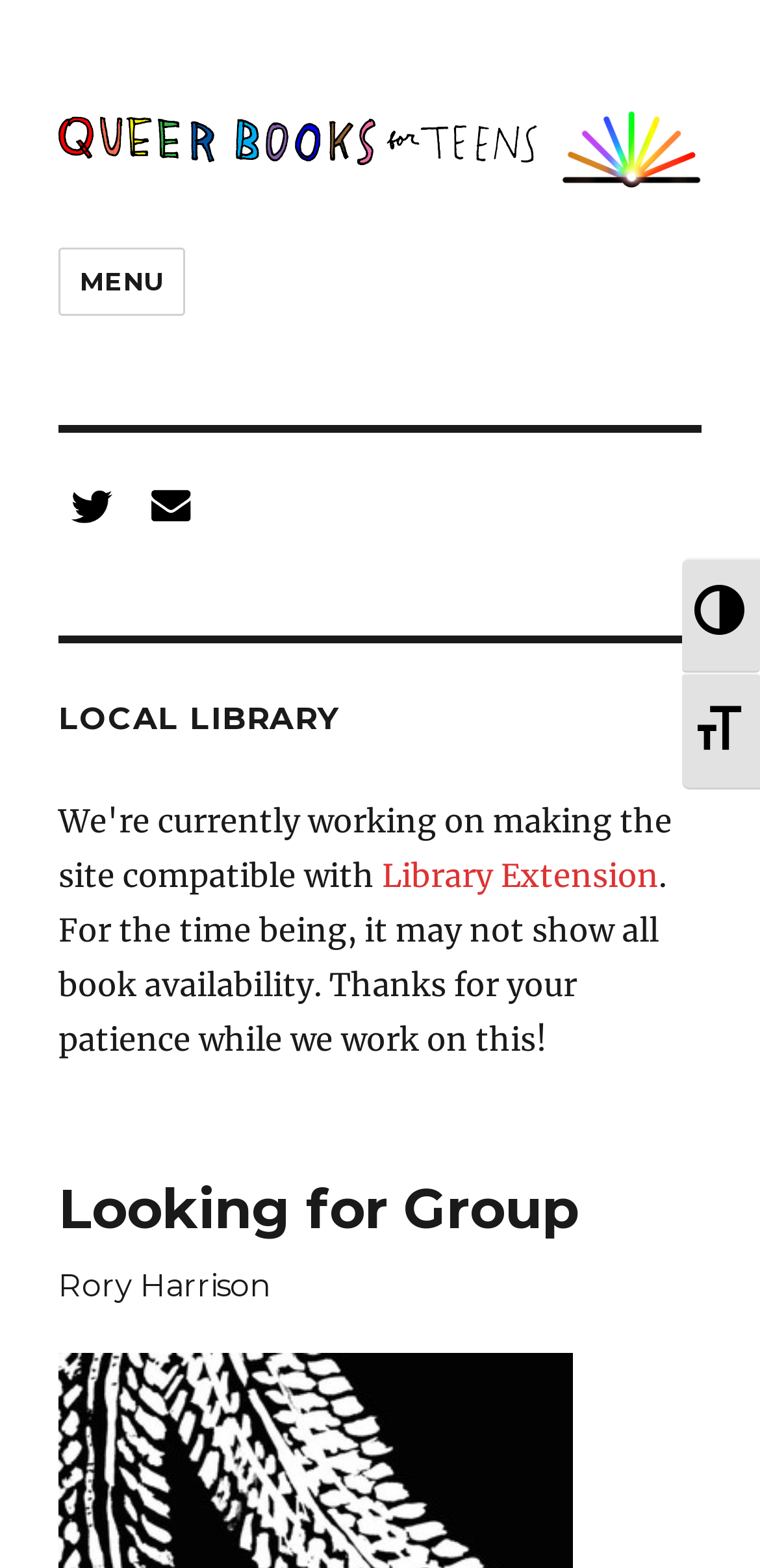Using the provided description: "Menu", find the bounding box coordinates of the corresponding UI element. The output should be four float numbers between 0 and 1, in the format [left, top, right, bottom].

[0.077, 0.158, 0.245, 0.201]